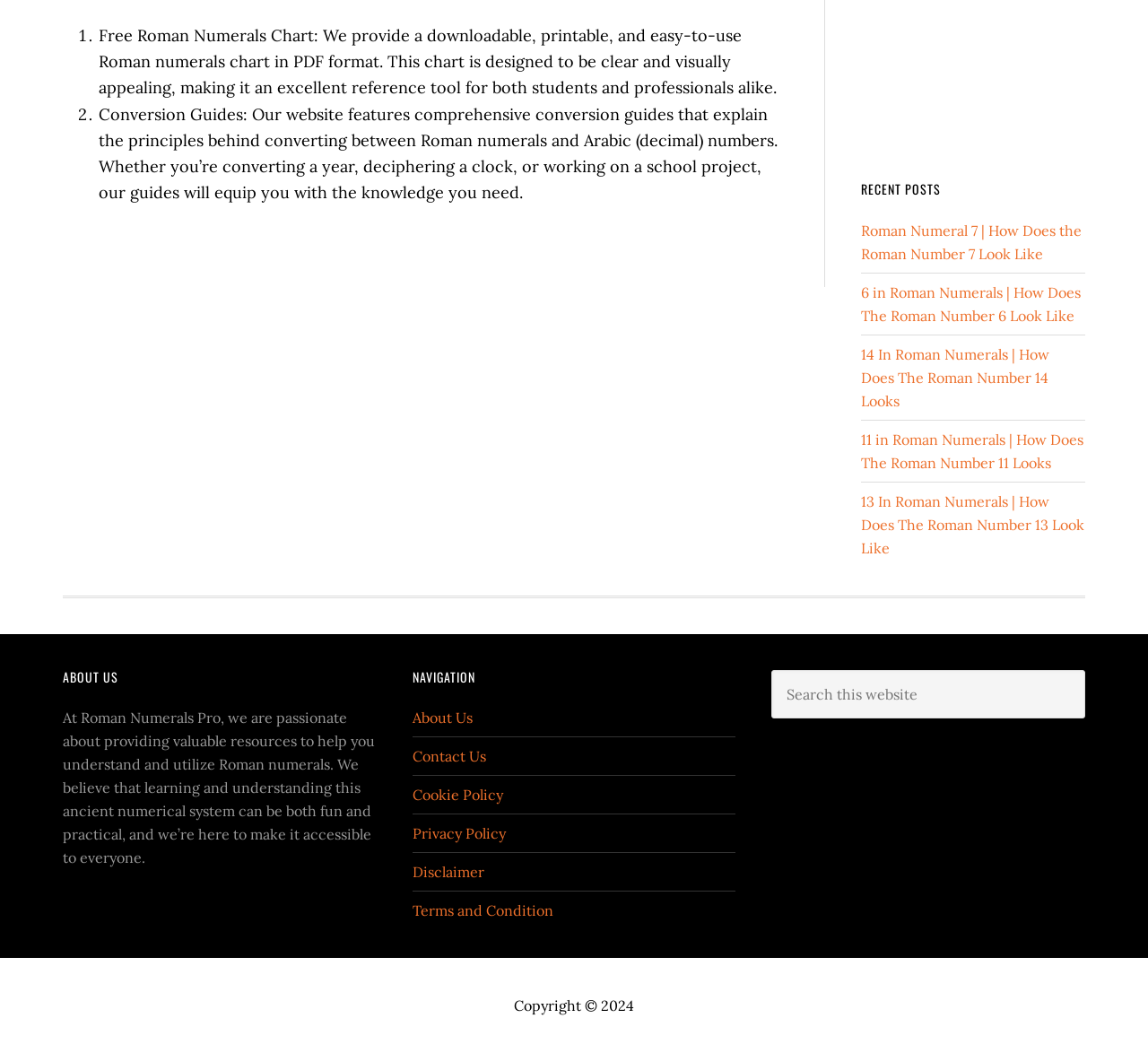Using the provided element description: "About Us", identify the bounding box coordinates. The coordinates should be four floats between 0 and 1 in the order [left, top, right, bottom].

[0.359, 0.673, 0.412, 0.69]